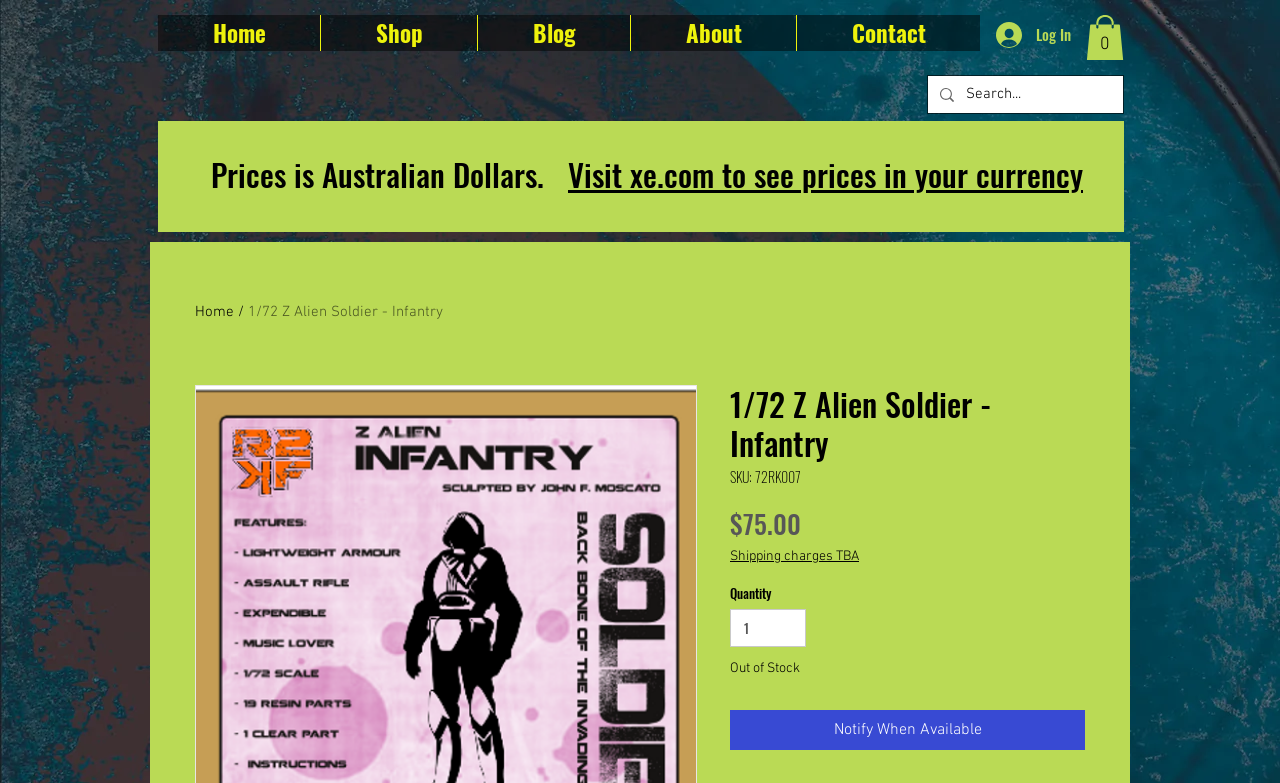Pinpoint the bounding box coordinates of the area that should be clicked to complete the following instruction: "Notify when the product is available". The coordinates must be given as four float numbers between 0 and 1, i.e., [left, top, right, bottom].

[0.57, 0.907, 0.848, 0.958]